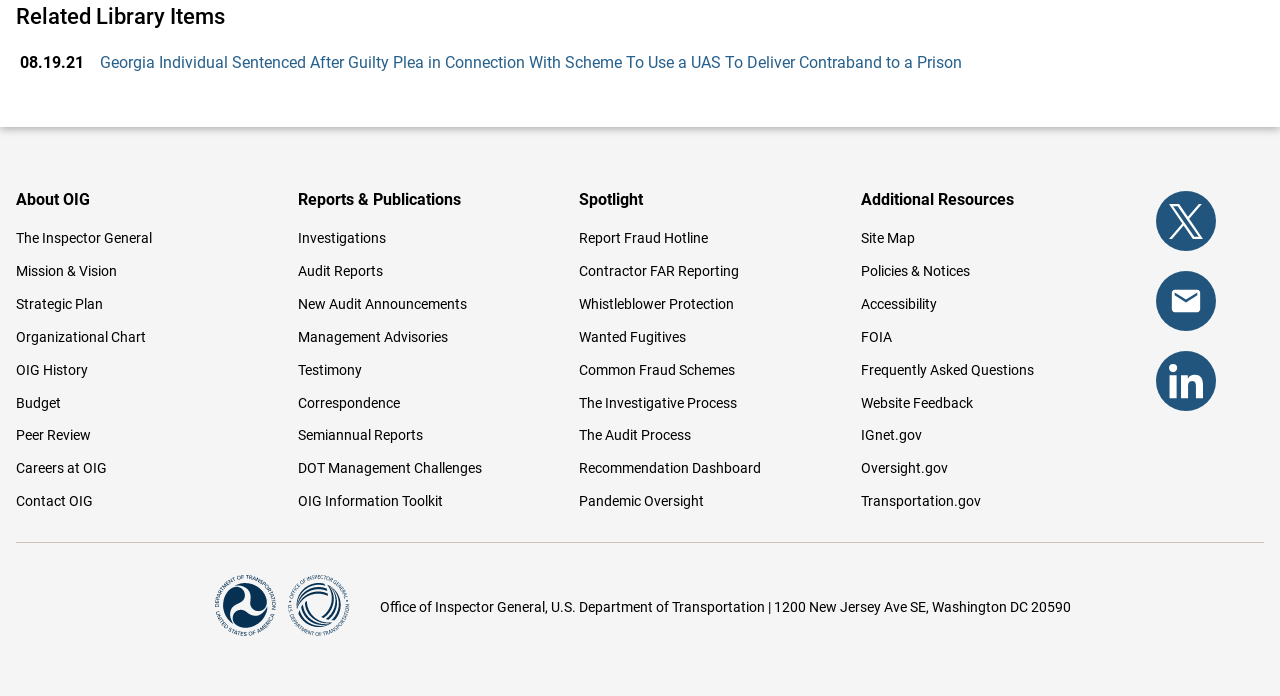Identify the bounding box coordinates for the UI element described by the following text: "Contact OIG". Provide the coordinates as four float numbers between 0 and 1, in the format [left, top, right, bottom].

[0.012, 0.709, 0.073, 0.732]